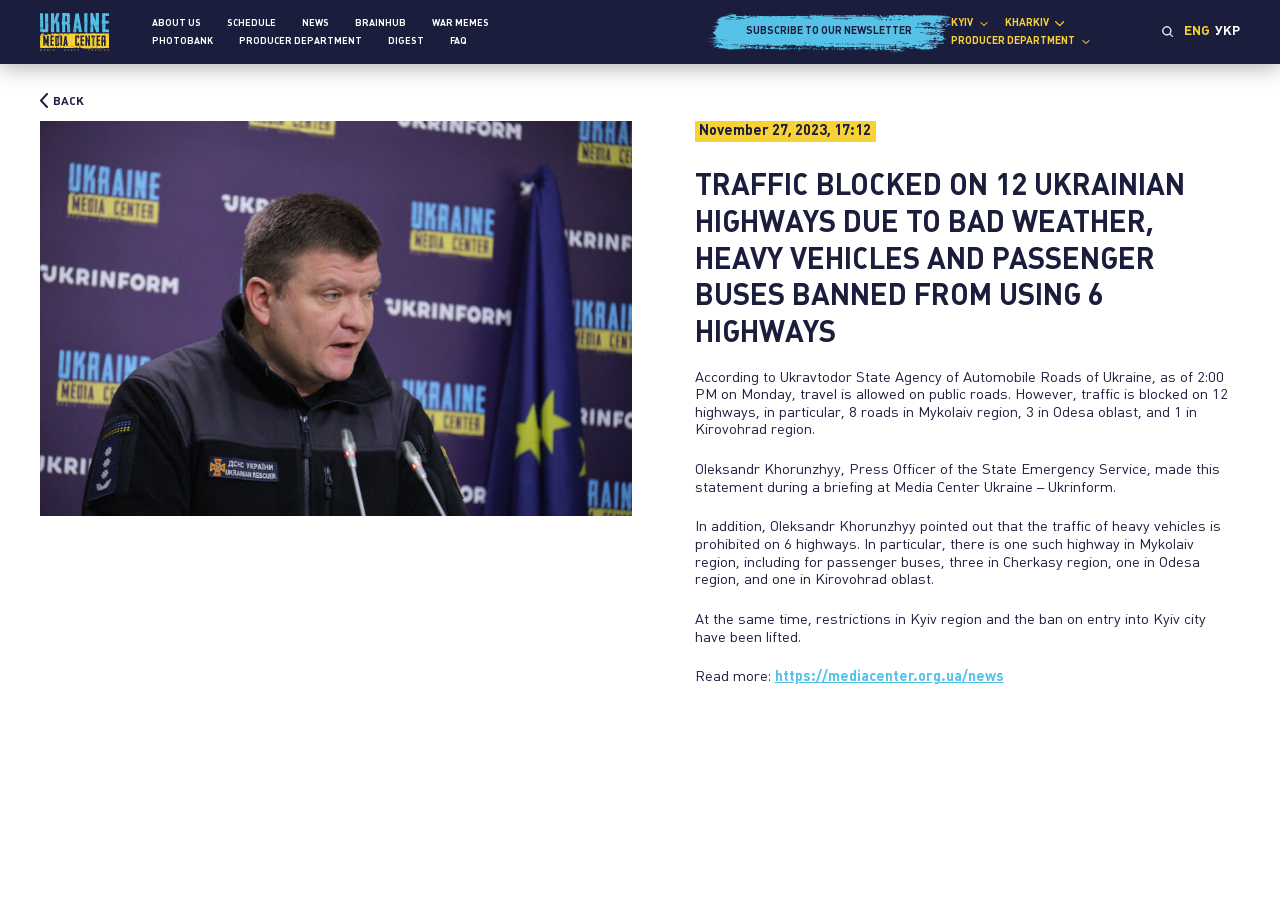Locate the bounding box of the user interface element based on this description: "War memes".

[0.338, 0.021, 0.382, 0.031]